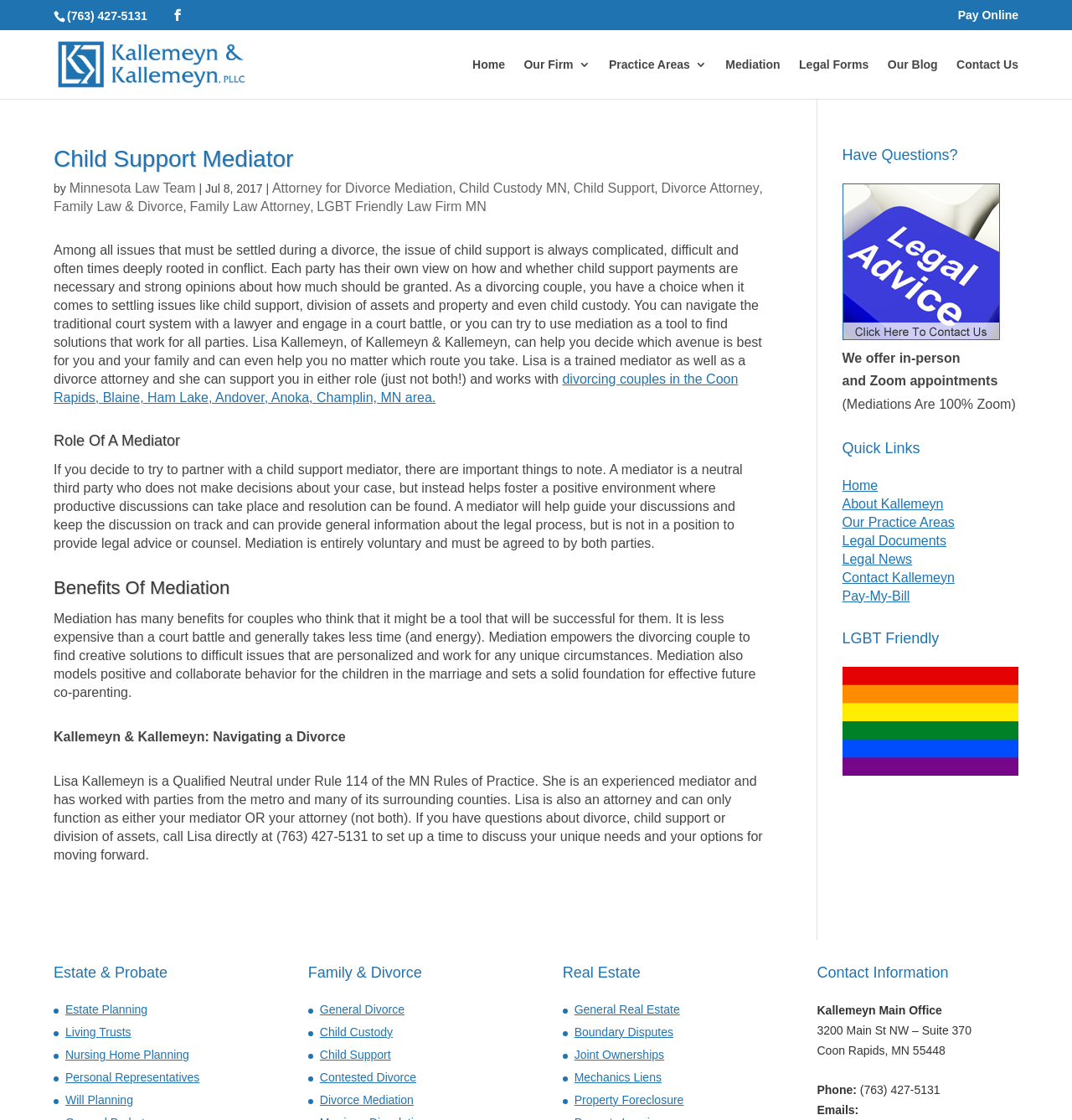Based on the visual content of the image, answer the question thoroughly: What areas of law does Kallemeyn practice?

I found this information by looking at the headings and links on the webpage, which suggest that Kallemeyn practices in areas such as Family and Divorce, Real Estate, and Estate and Probate.